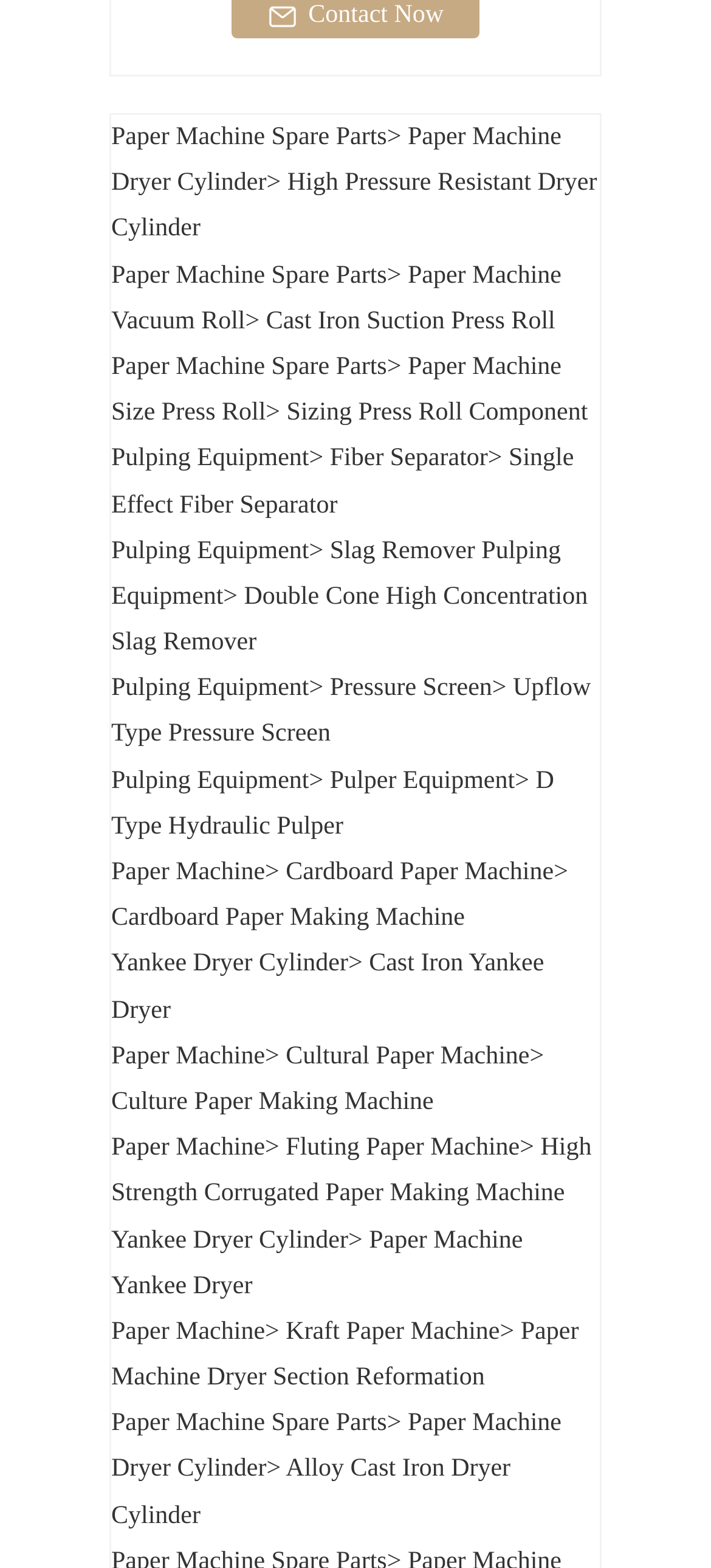Bounding box coordinates should be provided in the format (top-left x, top-left y, bottom-right x, bottom-right y) with all values between 0 and 1. Identify the bounding box for this UI element: Cast Iron Suction Press Roll

[0.374, 0.196, 0.781, 0.214]